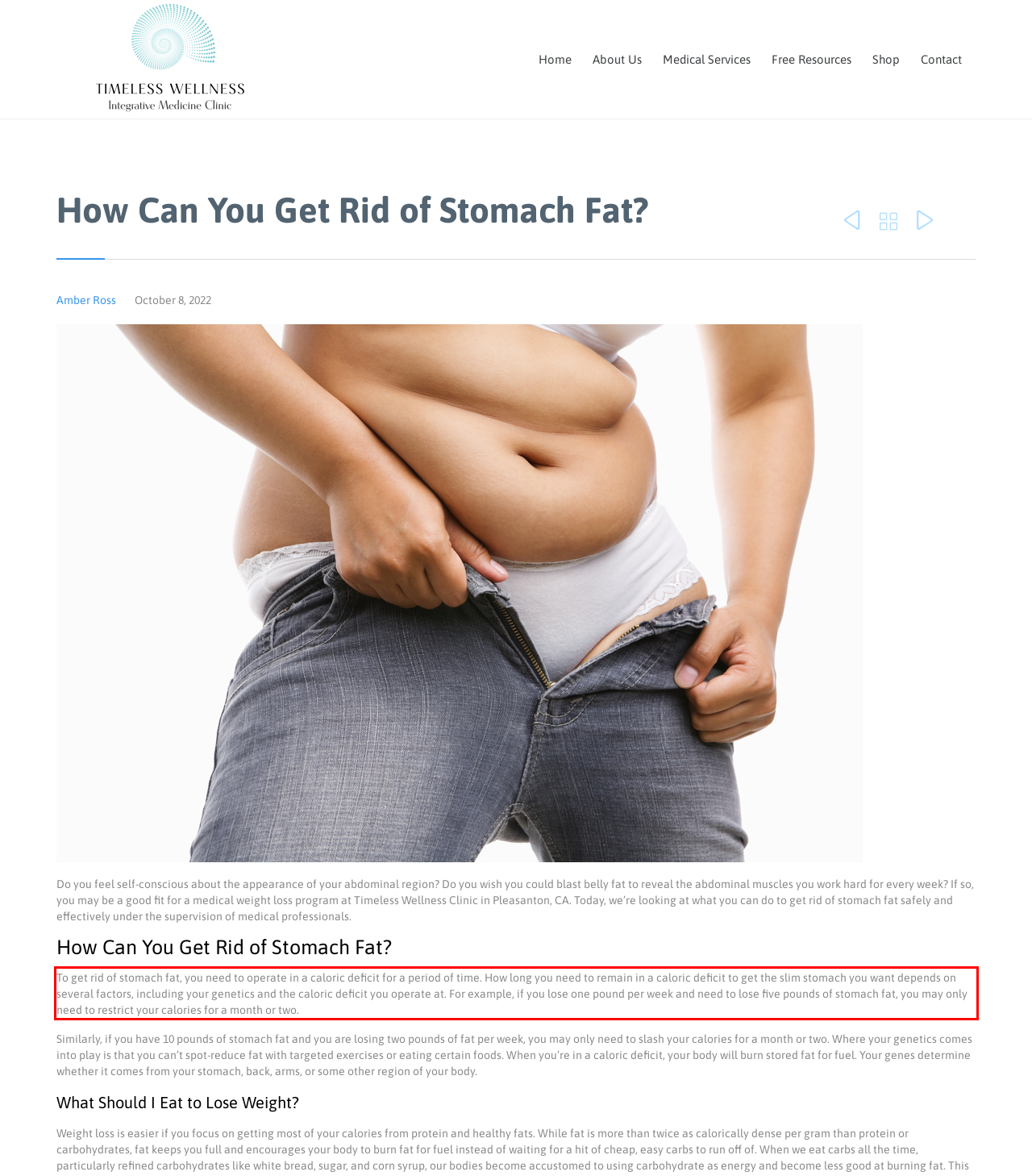You have a webpage screenshot with a red rectangle surrounding a UI element. Extract the text content from within this red bounding box.

To get rid of stomach fat, you need to operate in a caloric deficit for a period of time. How long you need to remain in a caloric deficit to get the slim stomach you want depends on several factors, including your genetics and the caloric deficit you operate at. For example, if you lose one pound per week and need to lose five pounds of stomach fat, you may only need to restrict your calories for a month or two.